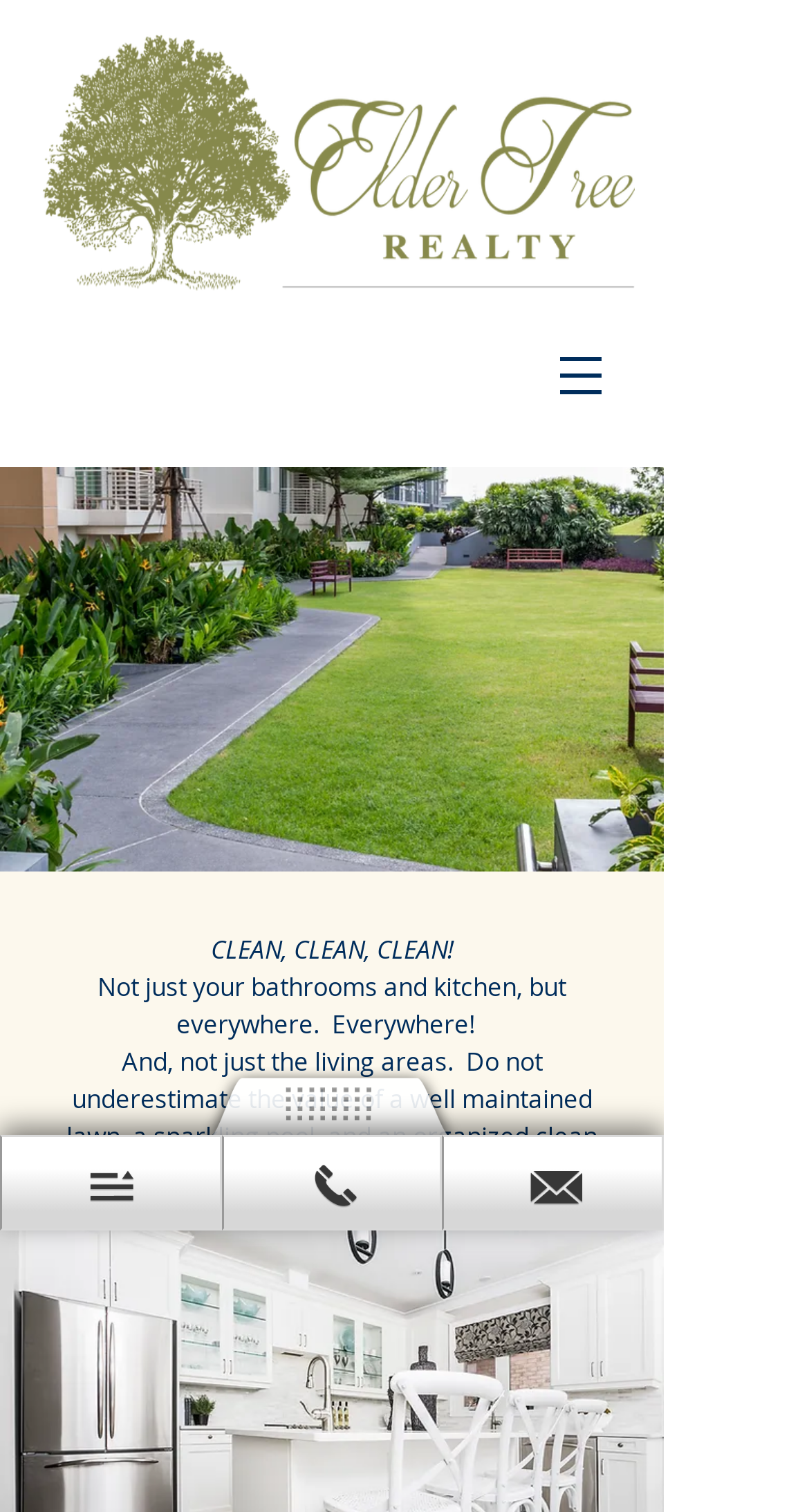What is the name of the realty company?
Based on the image, provide your answer in one word or phrase.

Elder Tree Realty